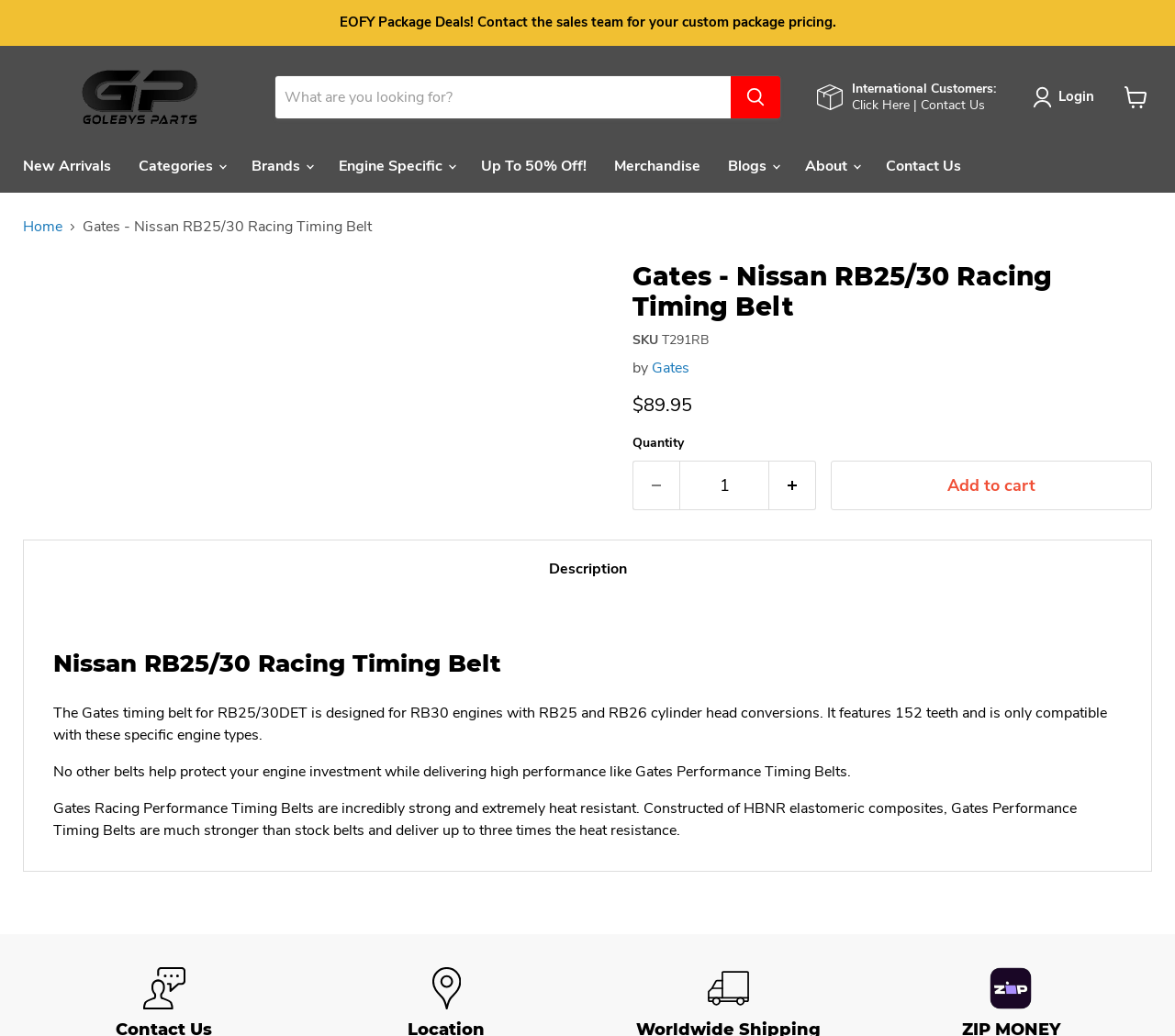Find the bounding box coordinates of the clickable region needed to perform the following instruction: "View cart". The coordinates should be provided as four float numbers between 0 and 1, i.e., [left, top, right, bottom].

[0.949, 0.074, 0.984, 0.113]